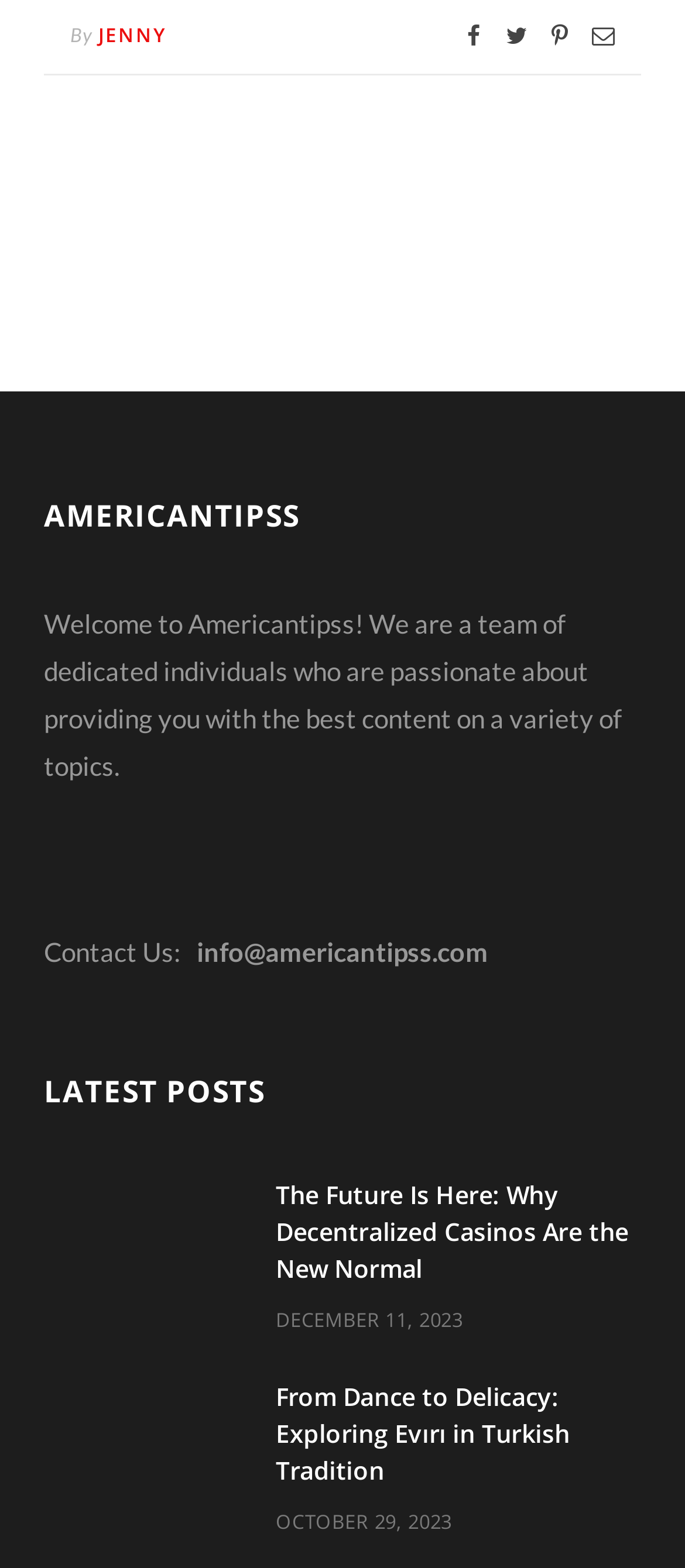What is the name of the website?
Using the screenshot, give a one-word or short phrase answer.

Americantipss